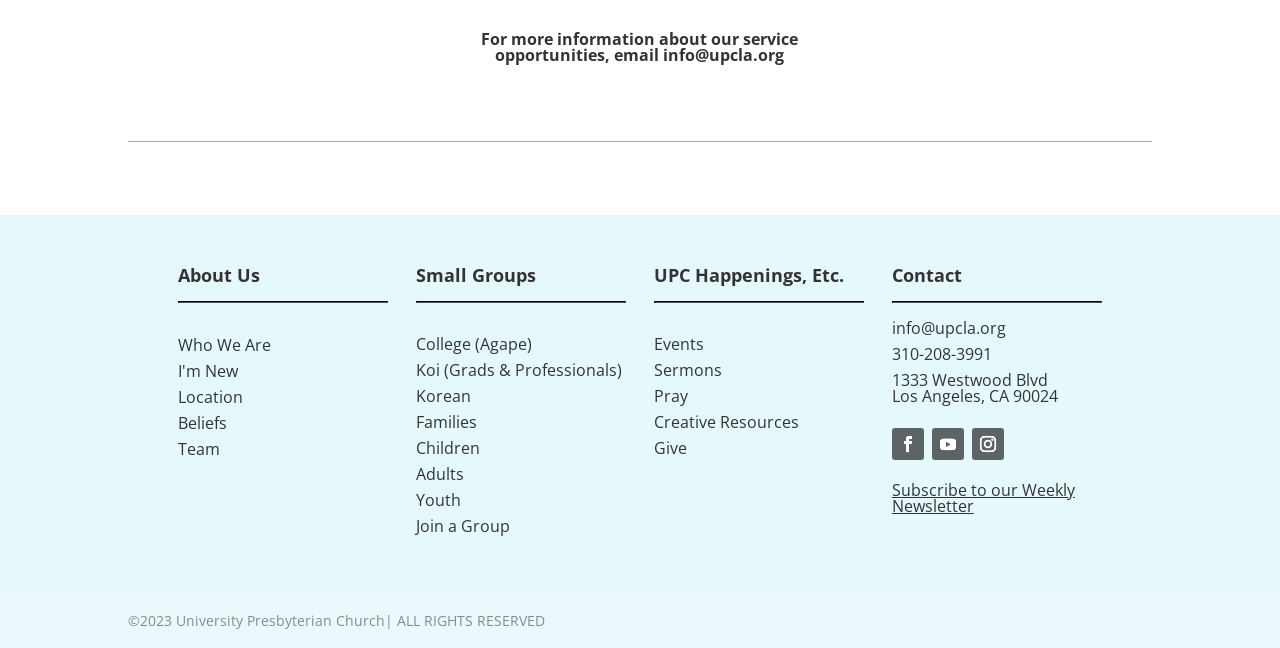Determine the bounding box coordinates of the clickable element necessary to fulfill the instruction: "Visit the page with ID 1288". Provide the coordinates as four float numbers within the 0 to 1 range, i.e., [left, top, right, bottom].

None